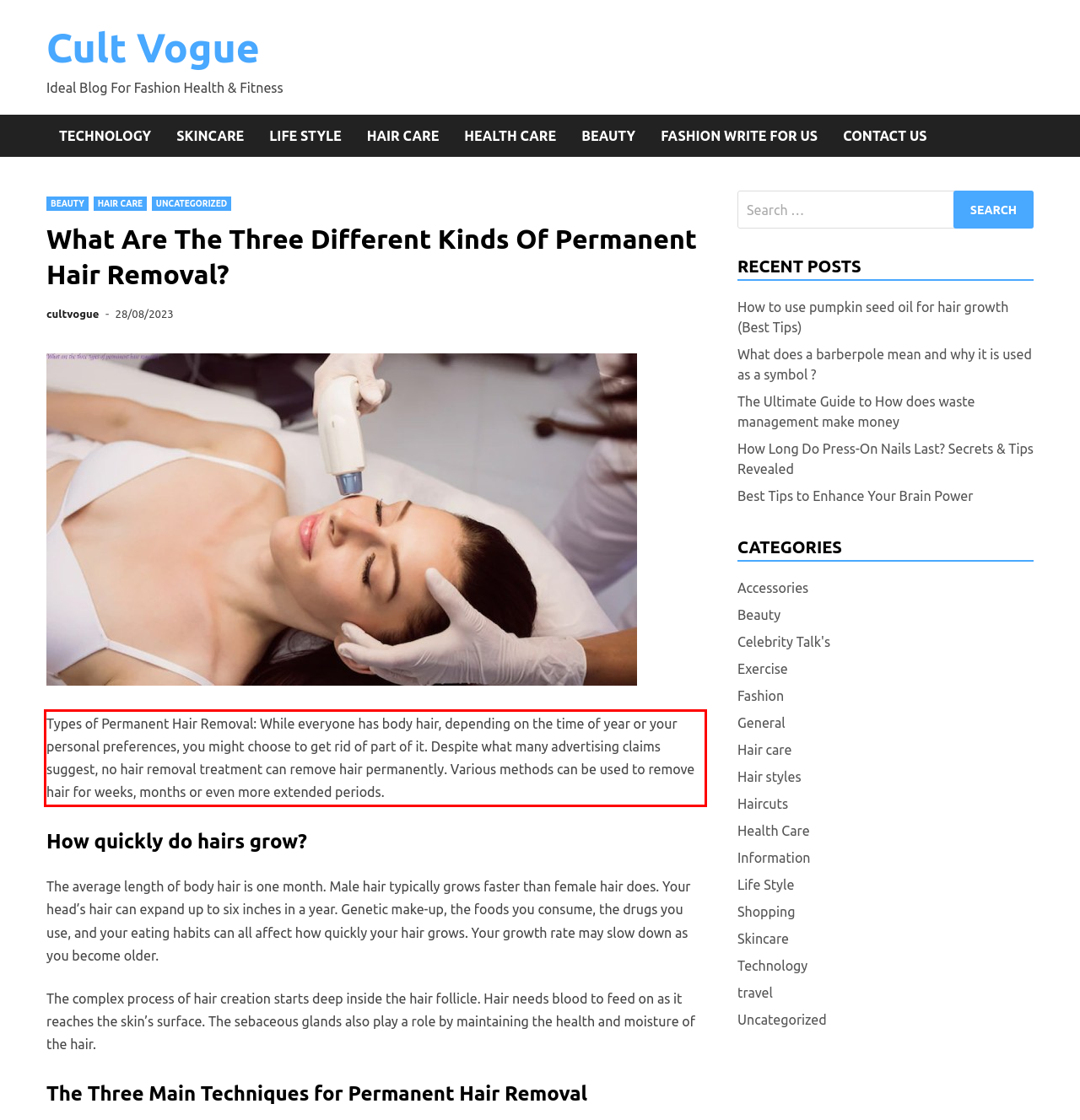You are provided with a screenshot of a webpage that includes a UI element enclosed in a red rectangle. Extract the text content inside this red rectangle.

Types of Permanent Hair Removal: While everyone has body hair, depending on the time of year or your personal preferences, you might choose to get rid of part of it. Despite what many advertising claims suggest, no hair removal treatment can remove hair permanently. Various methods can be used to remove hair for weeks, months or even more extended periods.